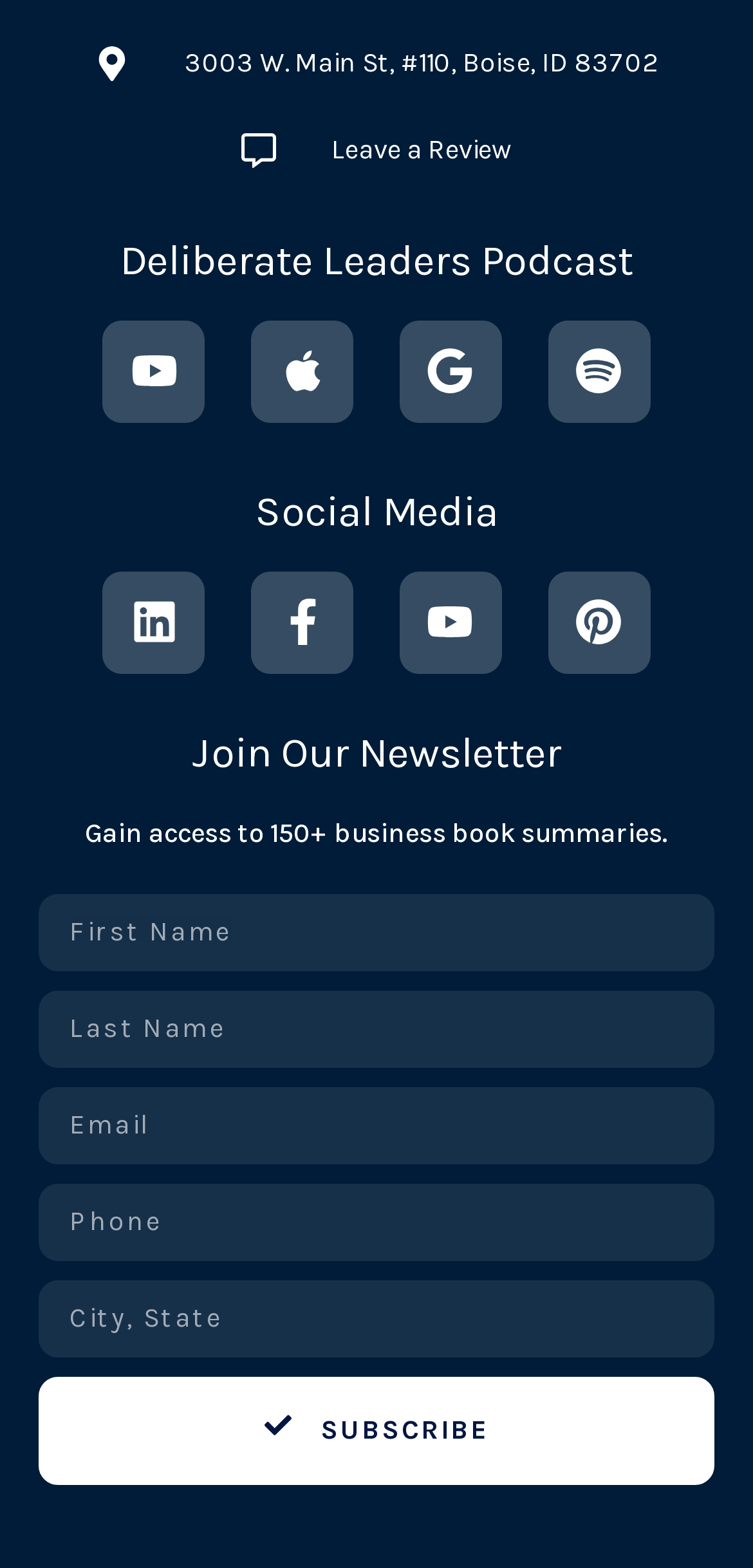Determine the bounding box coordinates of the target area to click to execute the following instruction: "Subscribe to the newsletter."

[0.051, 0.878, 0.949, 0.947]